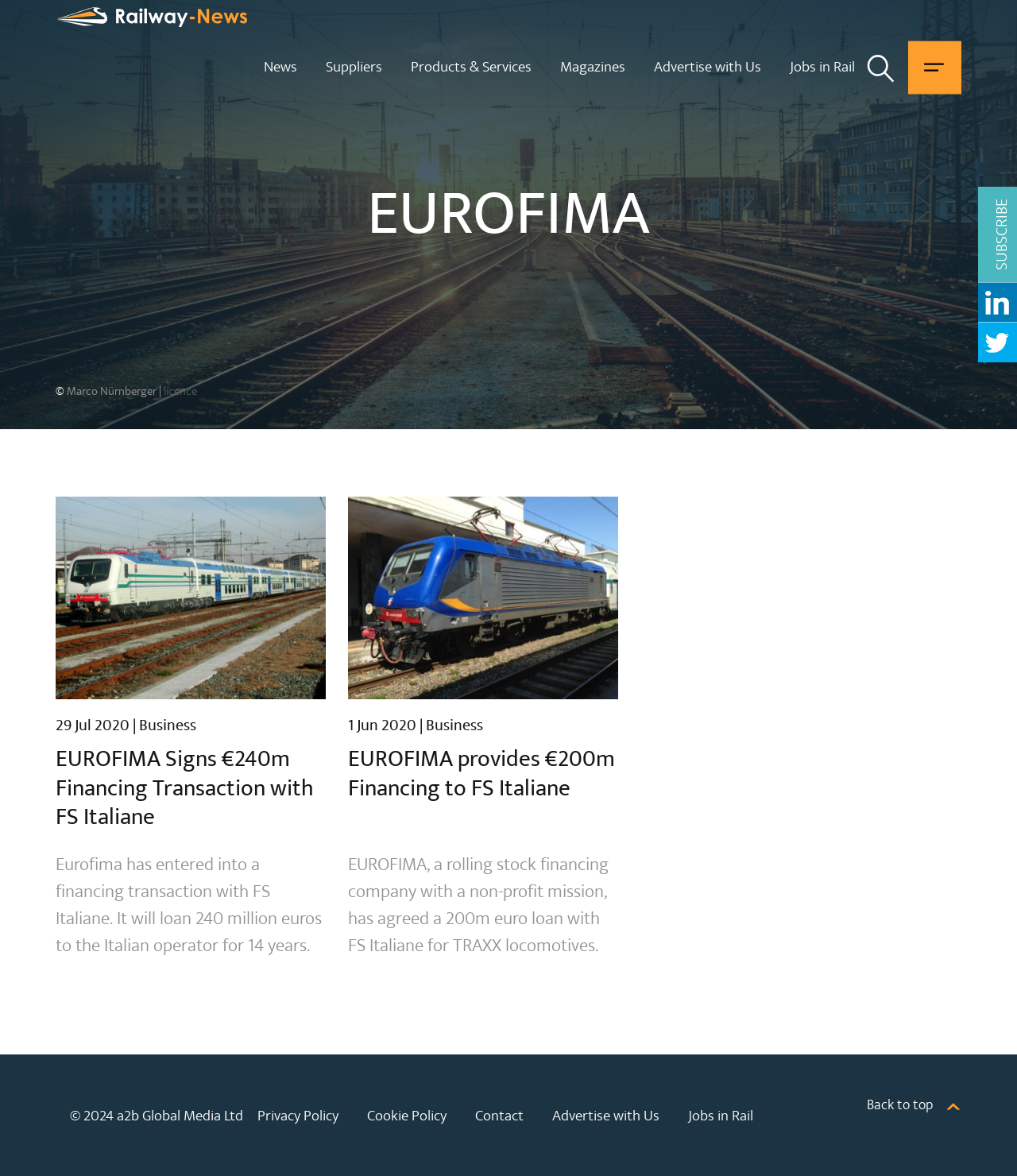Please locate the clickable area by providing the bounding box coordinates to follow this instruction: "Search".

[0.841, 0.035, 0.893, 0.08]